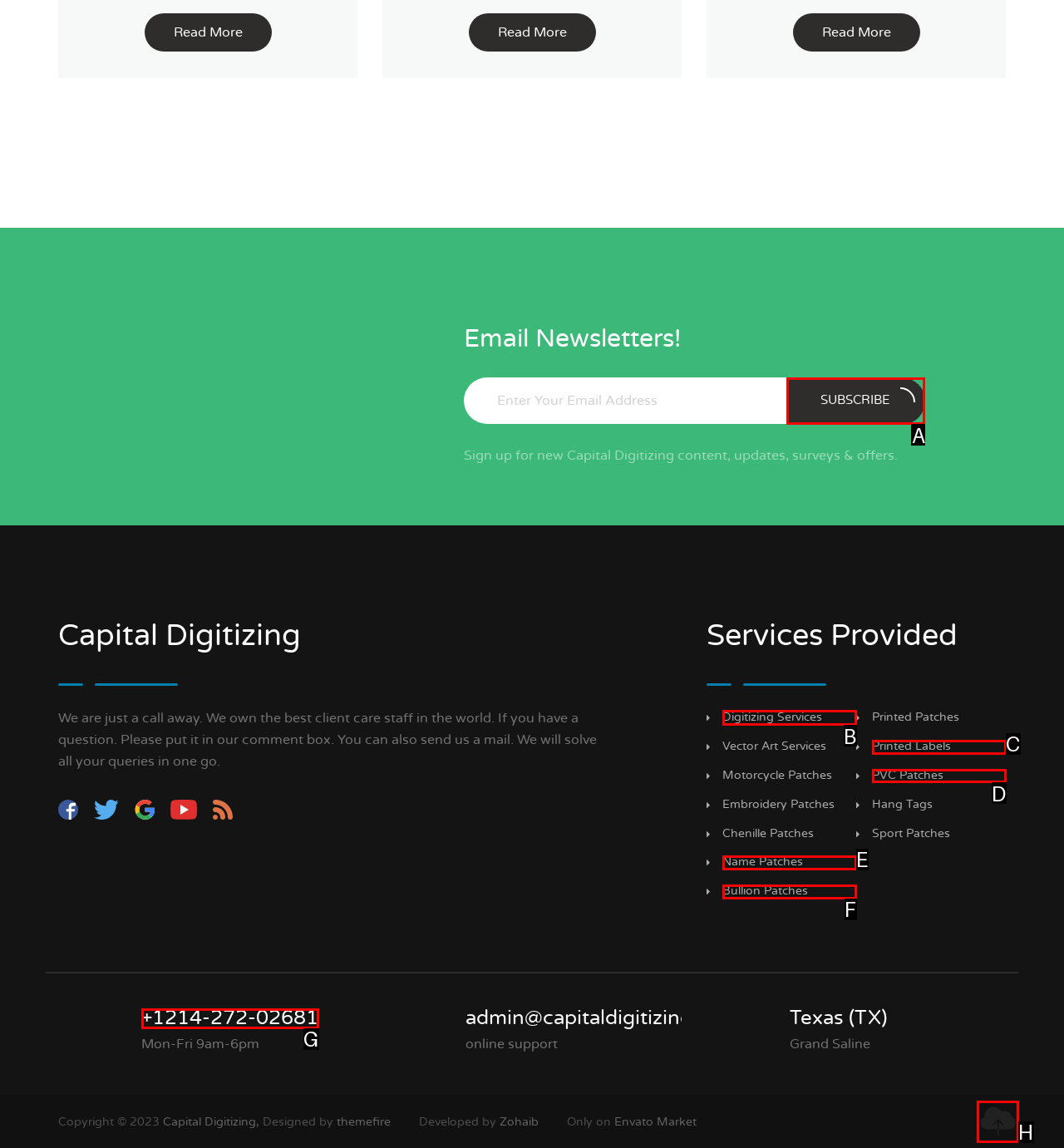Select the appropriate bounding box to fulfill the task: Learn about Digitizing Services Respond with the corresponding letter from the choices provided.

B